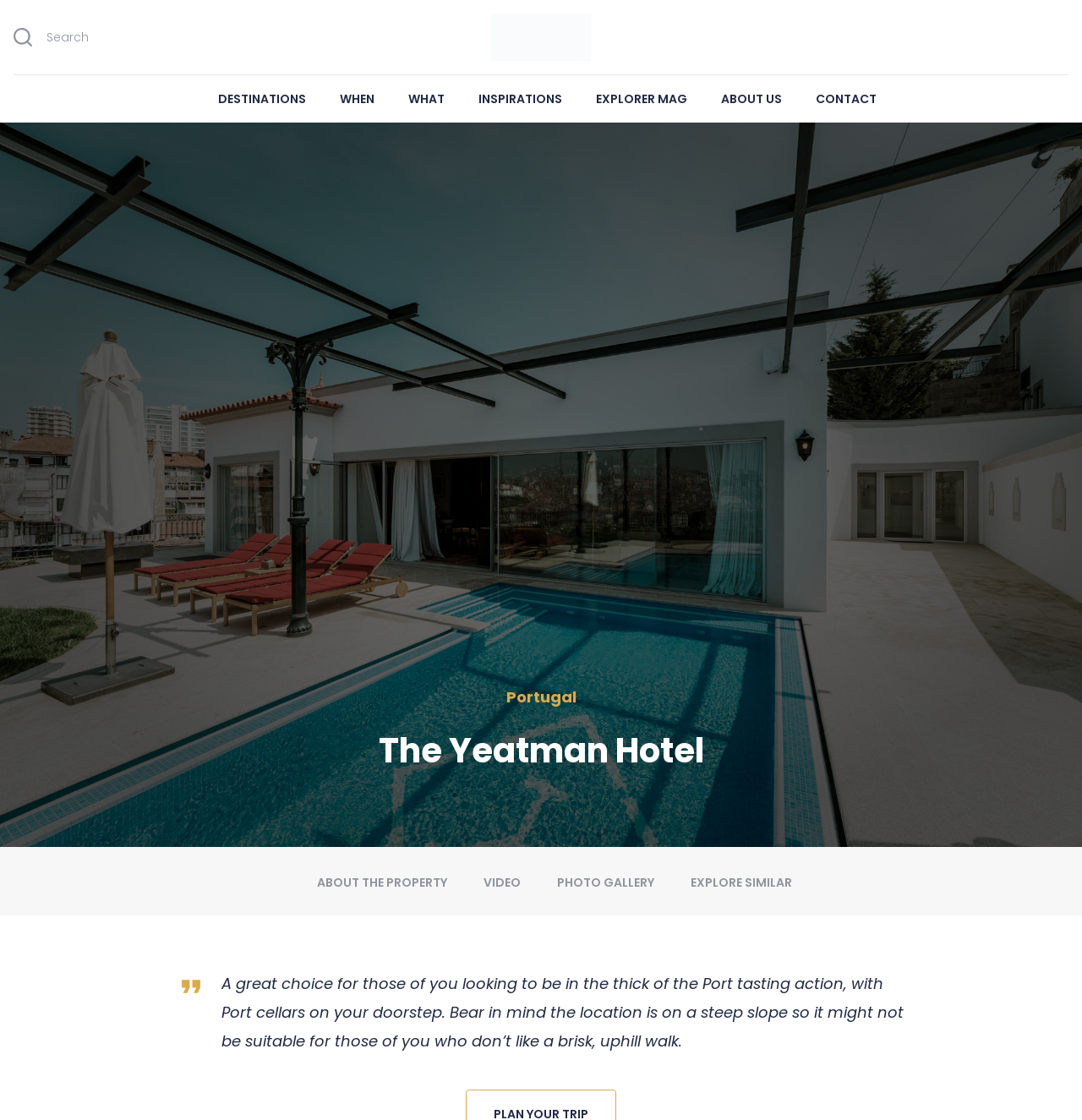Identify the bounding box for the element characterized by the following description: "Contact".

[0.754, 0.079, 0.81, 0.097]